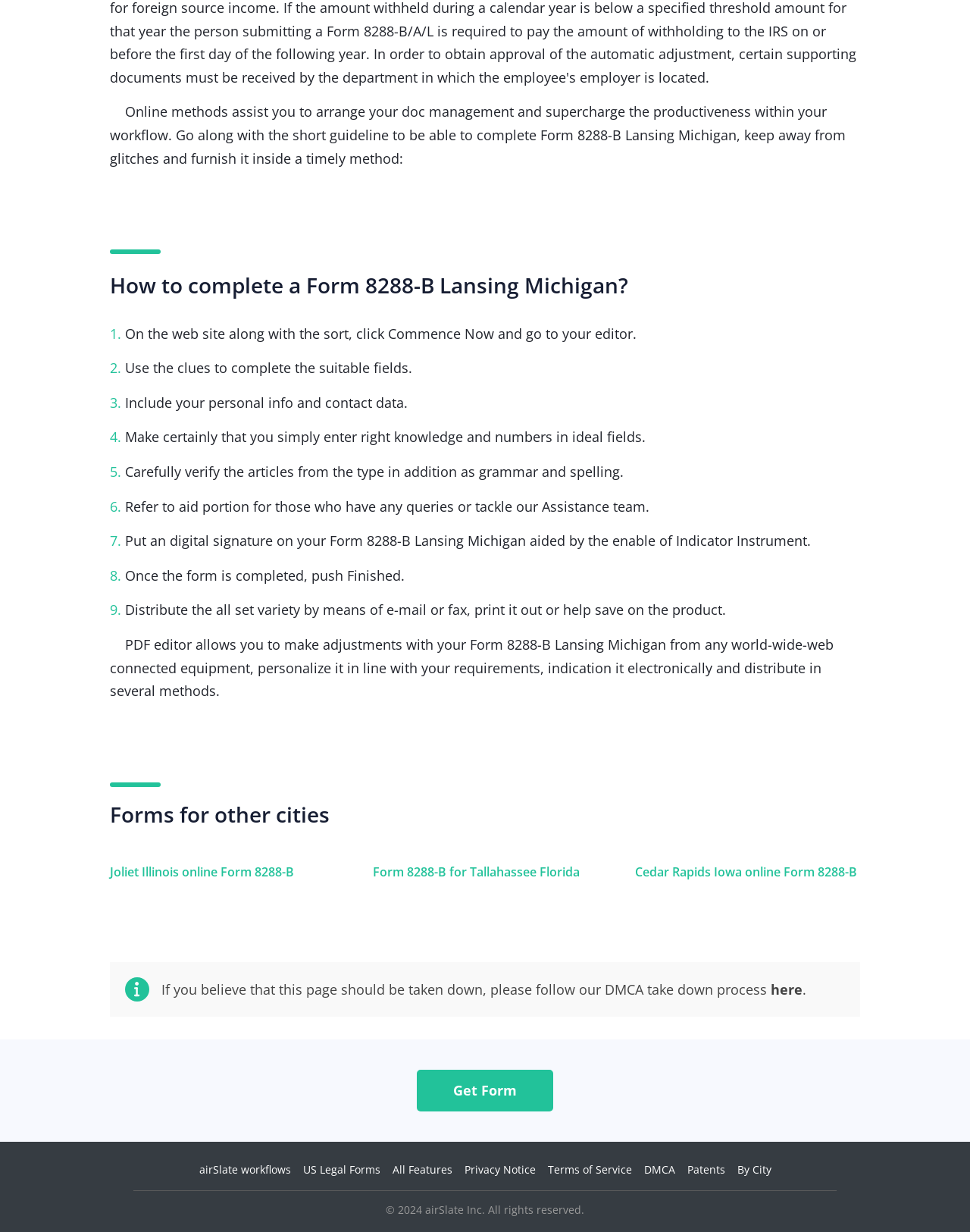Using the information from the screenshot, answer the following question thoroughly:
How many steps are involved in completing Form 8288-B?

There are 8 steps involved in completing Form 8288-B, which are described in the StaticText elements with IDs 306 to 322.